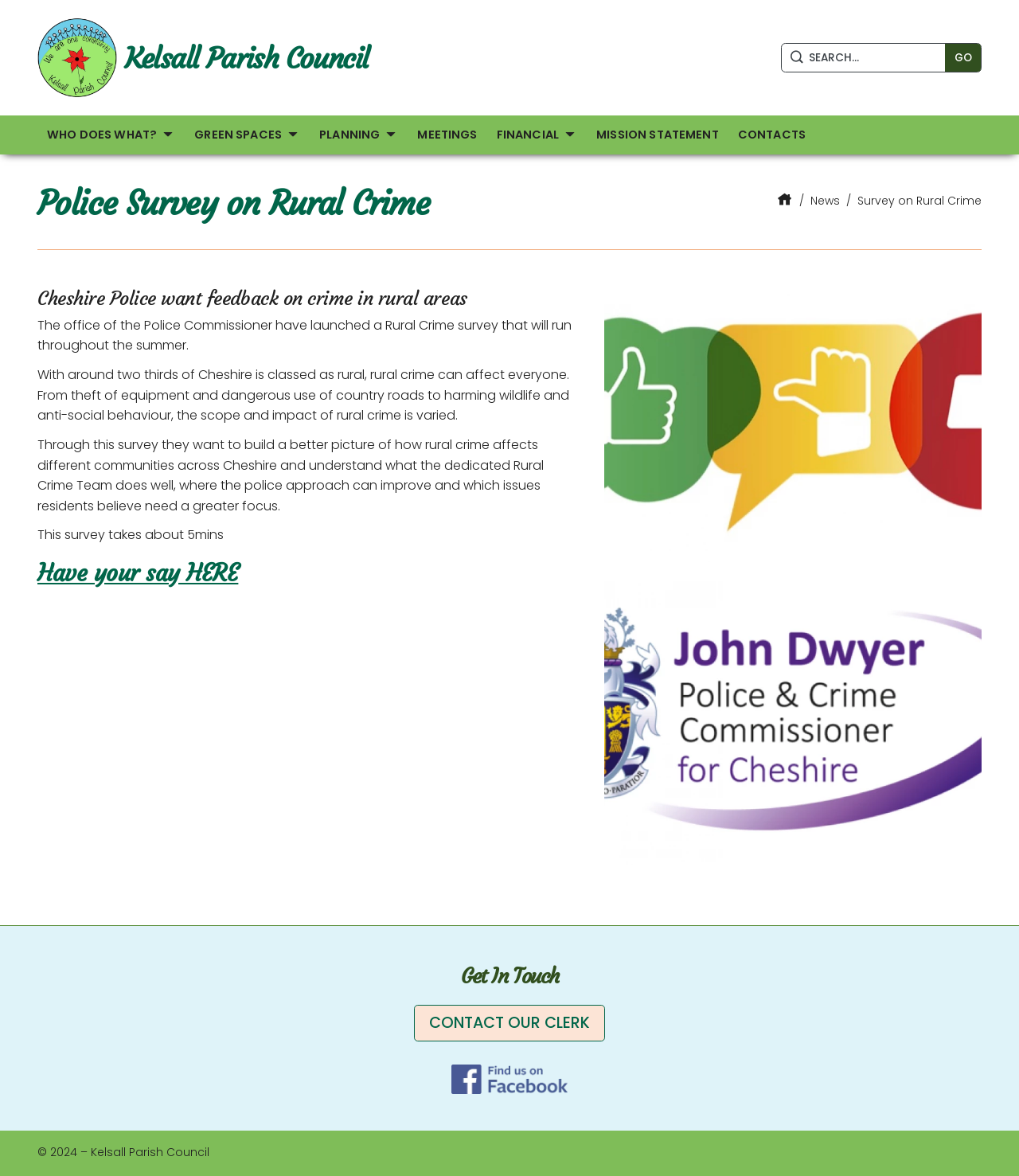Based on the image, provide a detailed response to the question:
What is the name of the team mentioned on the webpage?

I found the answer by reading the text on the webpage, which mentions the 'dedicated Rural Crime Team'.